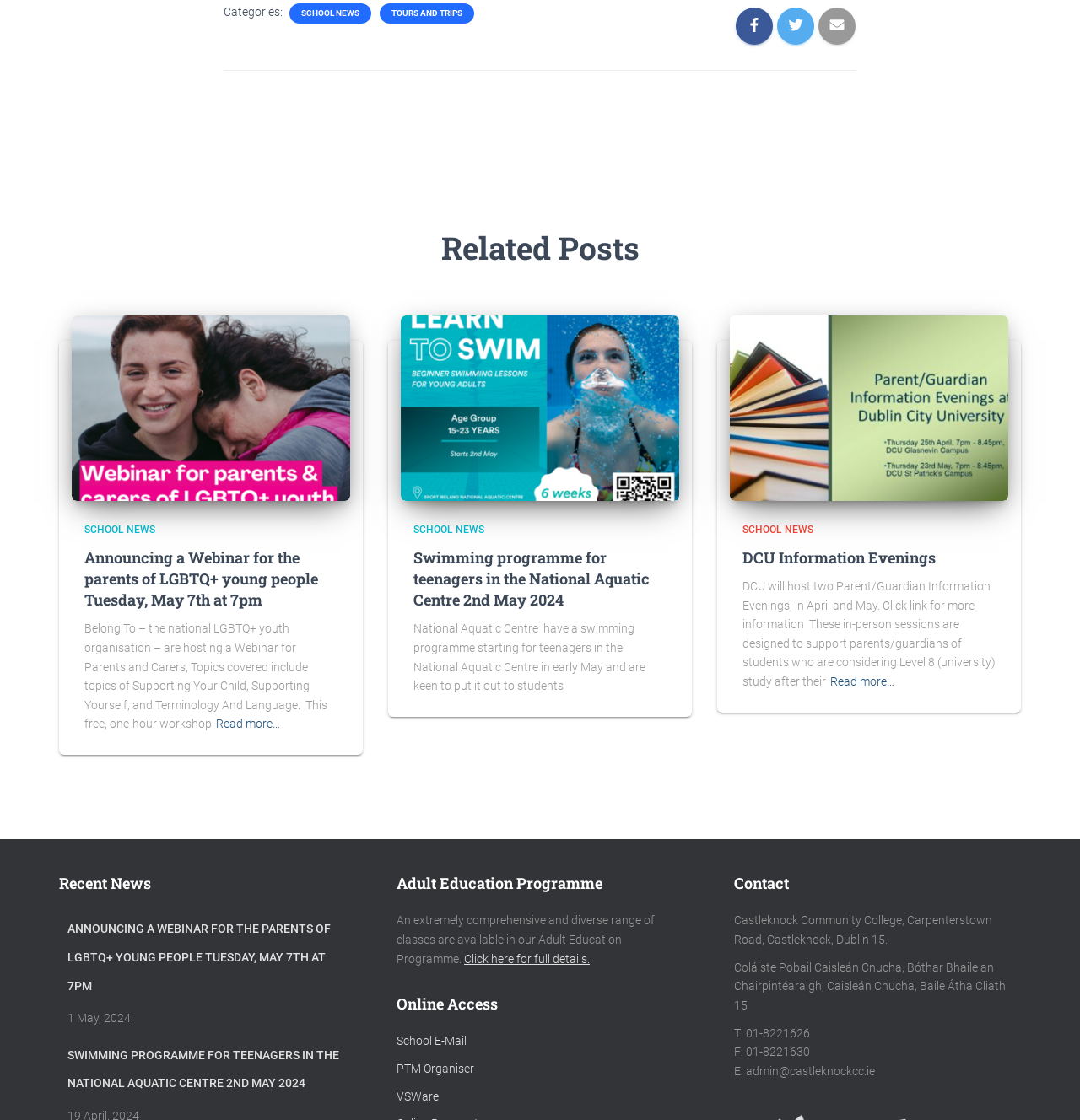Locate the bounding box coordinates of the element that should be clicked to execute the following instruction: "Read more about Announcing a Webinar for the parents of LGBTQ+ young people".

[0.2, 0.638, 0.259, 0.655]